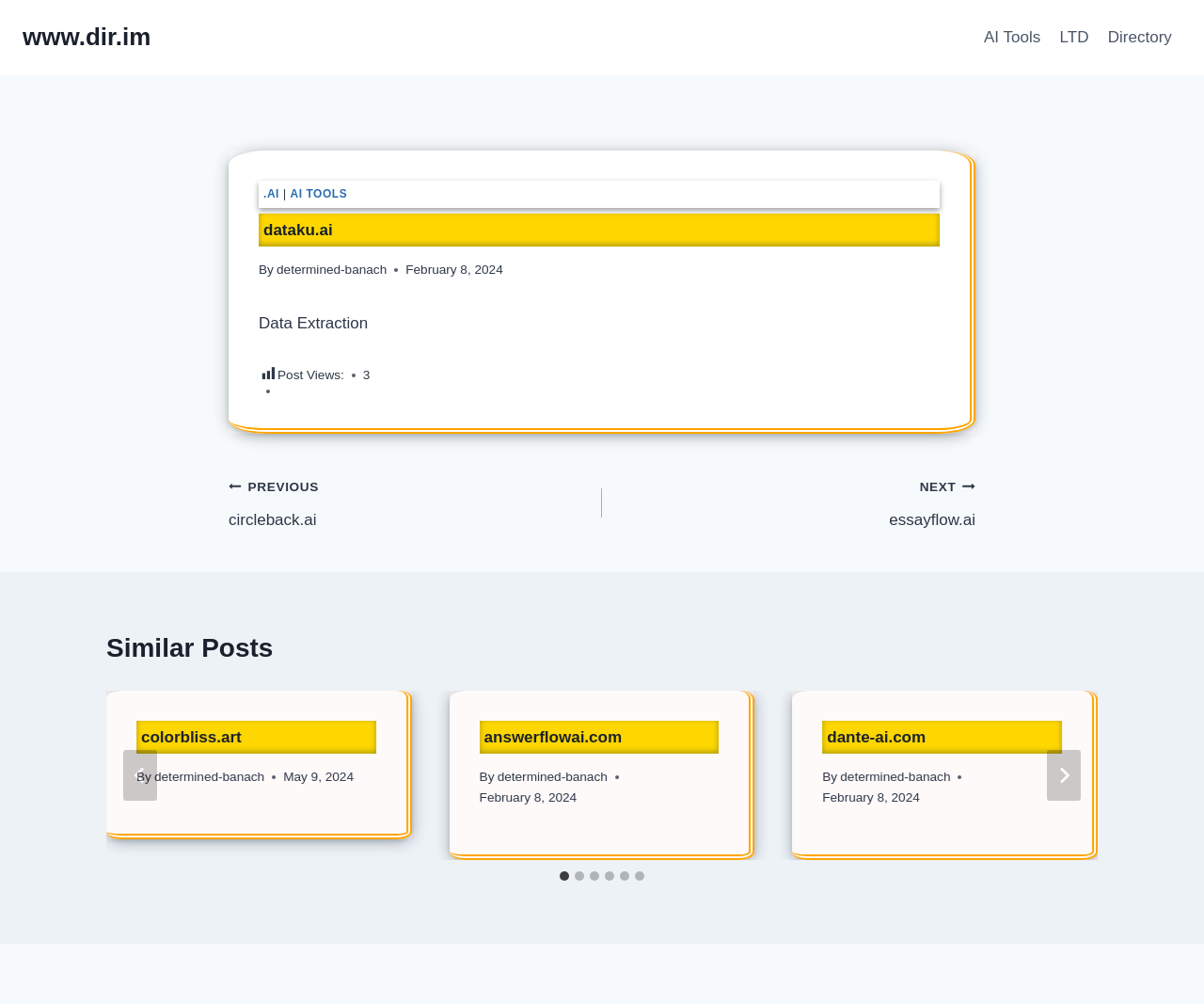Please look at the image and answer the question with a detailed explanation: How many similar posts are there?

There are 6 similar posts, which are presented as a slideshow with navigation buttons and a tablist. Each tab represents a similar post, and there are 6 tabs in total.